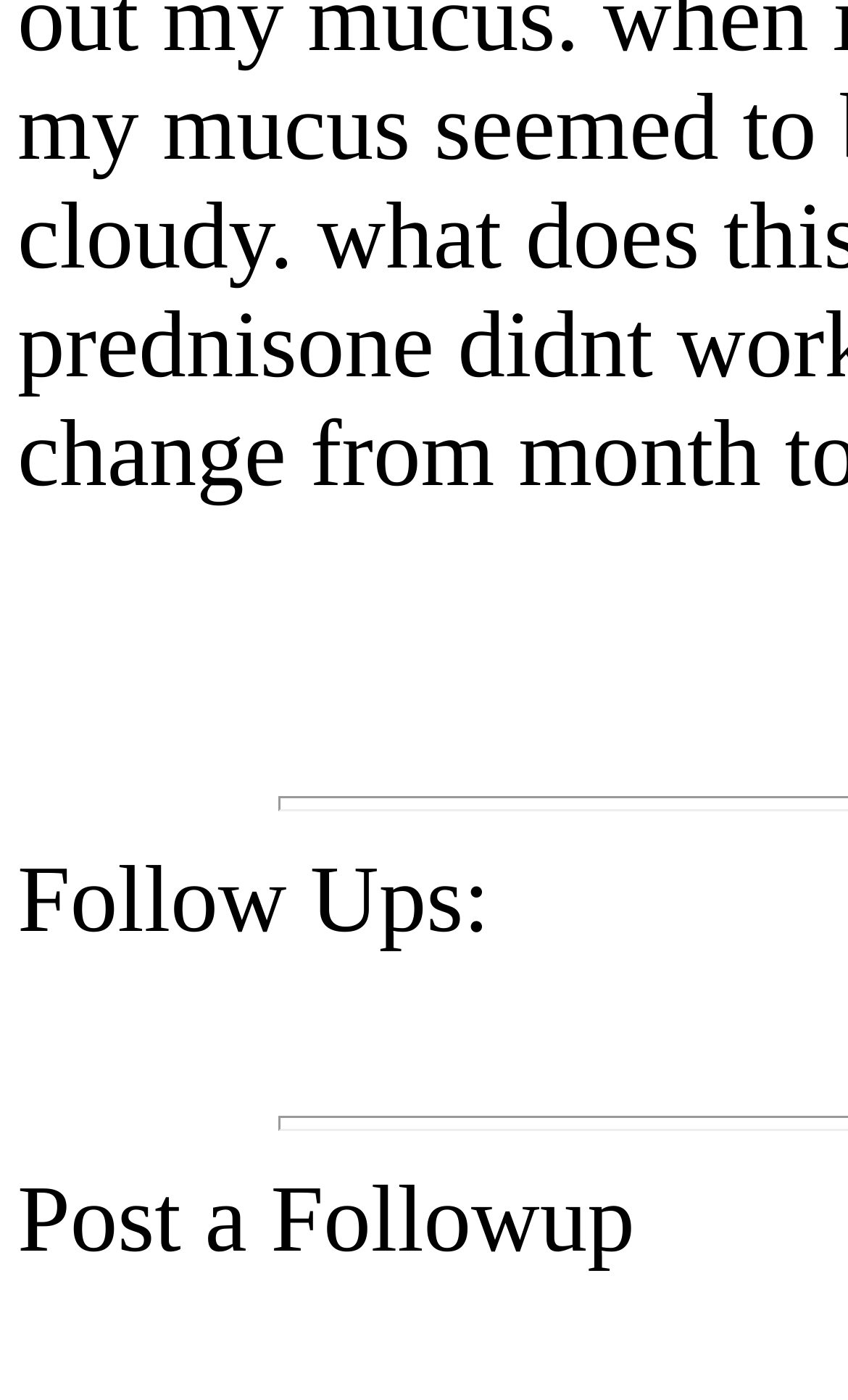Given the element description, predict the bounding box coordinates in the format (top-left x, top-left y, bottom-right x, bottom-right y). Make sure all values are between 0 and 1. Here is the element description: Follow Ups:

[0.021, 0.606, 0.577, 0.68]